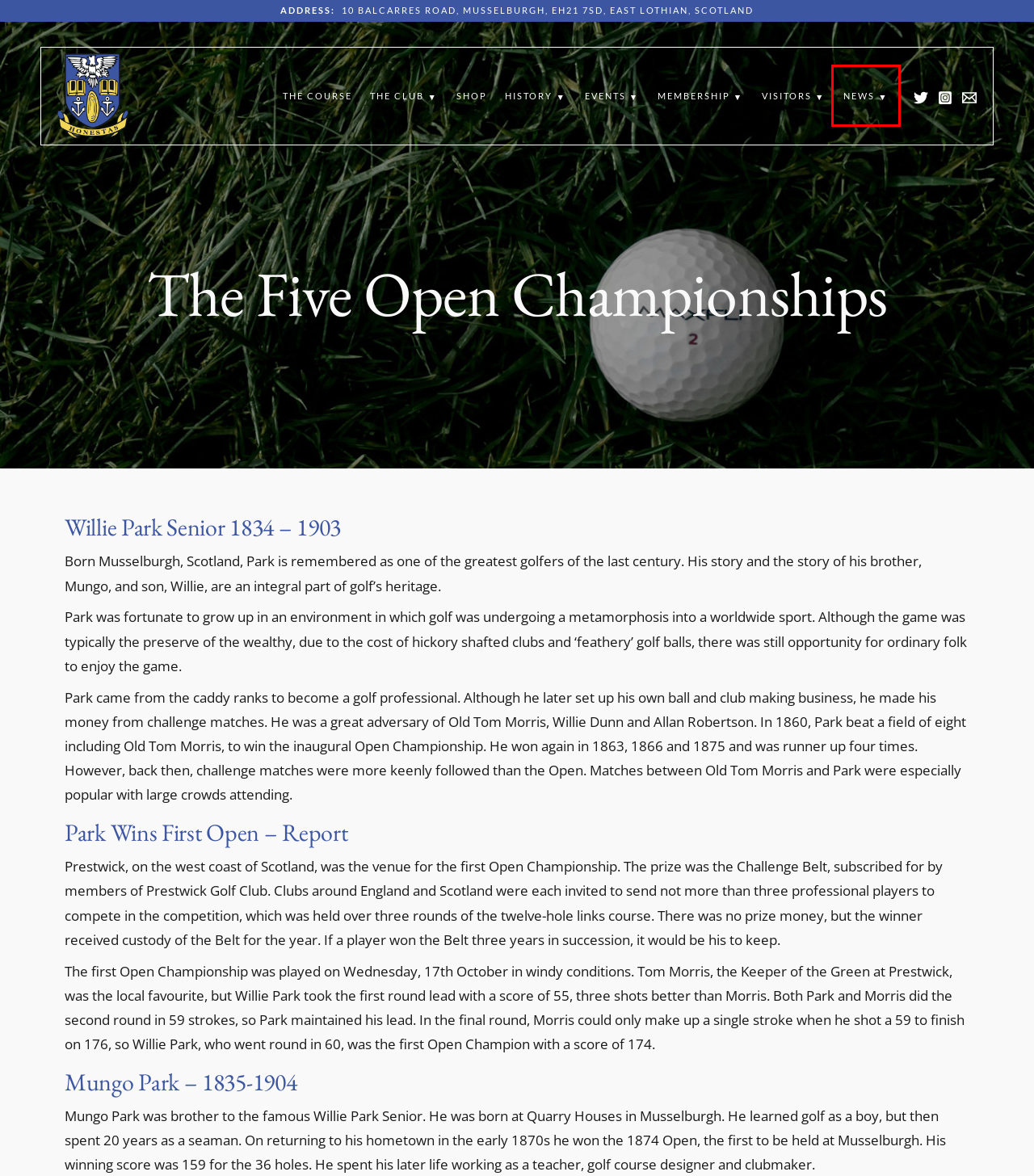You are given a screenshot of a webpage with a red rectangle bounding box around an element. Choose the best webpage description that matches the page after clicking the element in the bounding box. Here are the candidates:
A. Musselburgh Old Course Golf Club | Scotland | Home
B. Musselburgh Old Course Golf Club | Scotland | News
C. Image Scotland Online Shop
D. 20th Open - Musselburgh Old Course Golf Club
E. Musselburgh Old Course Golf Club | Scotland | Membership
F. www.masterscoreboard.co.uk : Authentication Required - Musselburgh Old Course Golf Club
G. Musselburgh Old Course Golf Club | Scotland | How The Course Looked
H. Musselburgh Old Course Golf Club | Scotland | The Open Championship

B